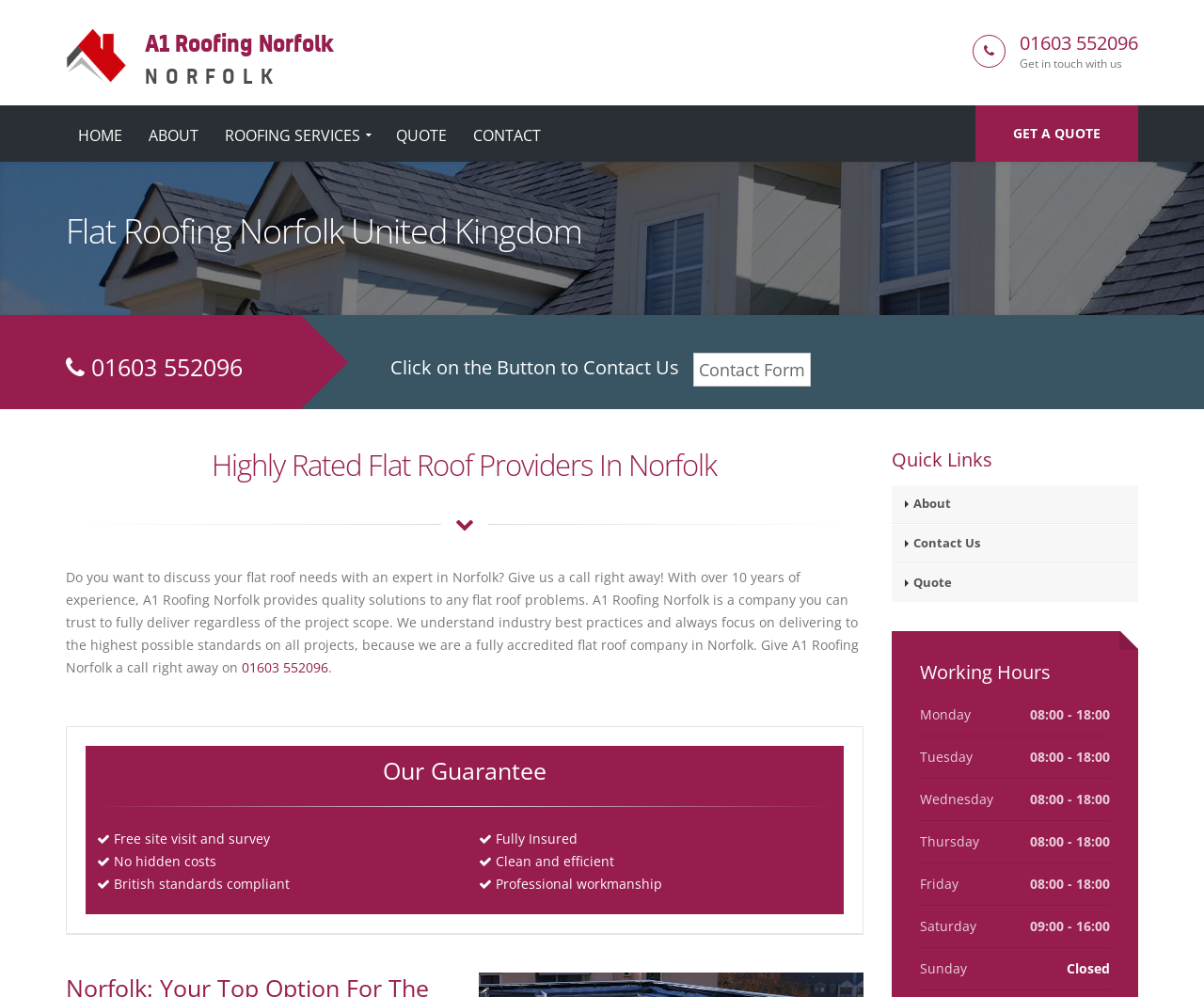Locate the bounding box coordinates of the clickable area needed to fulfill the instruction: "Search for something".

None